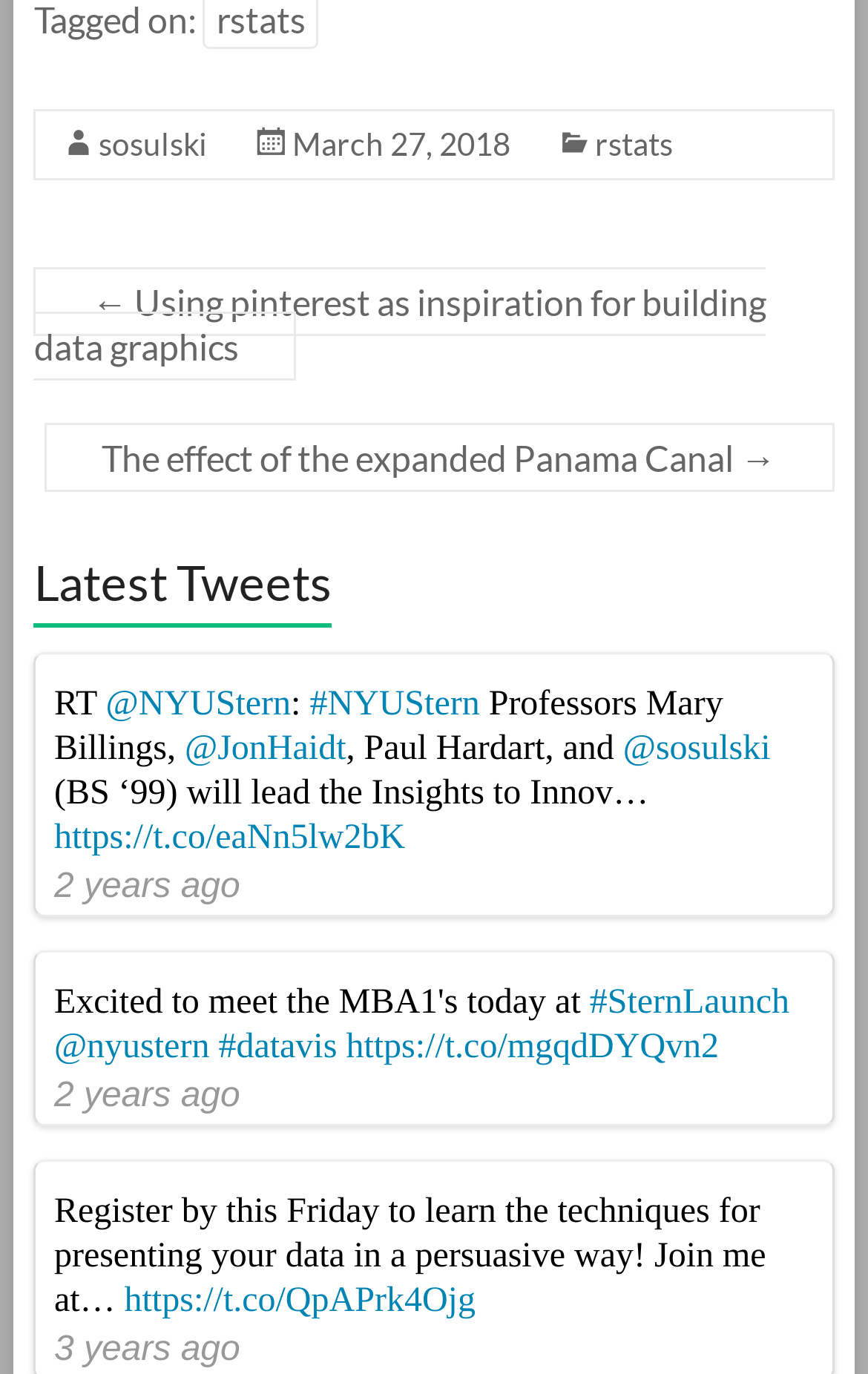Give the bounding box coordinates for the element described as: "@sosulski".

[0.718, 0.532, 0.888, 0.559]